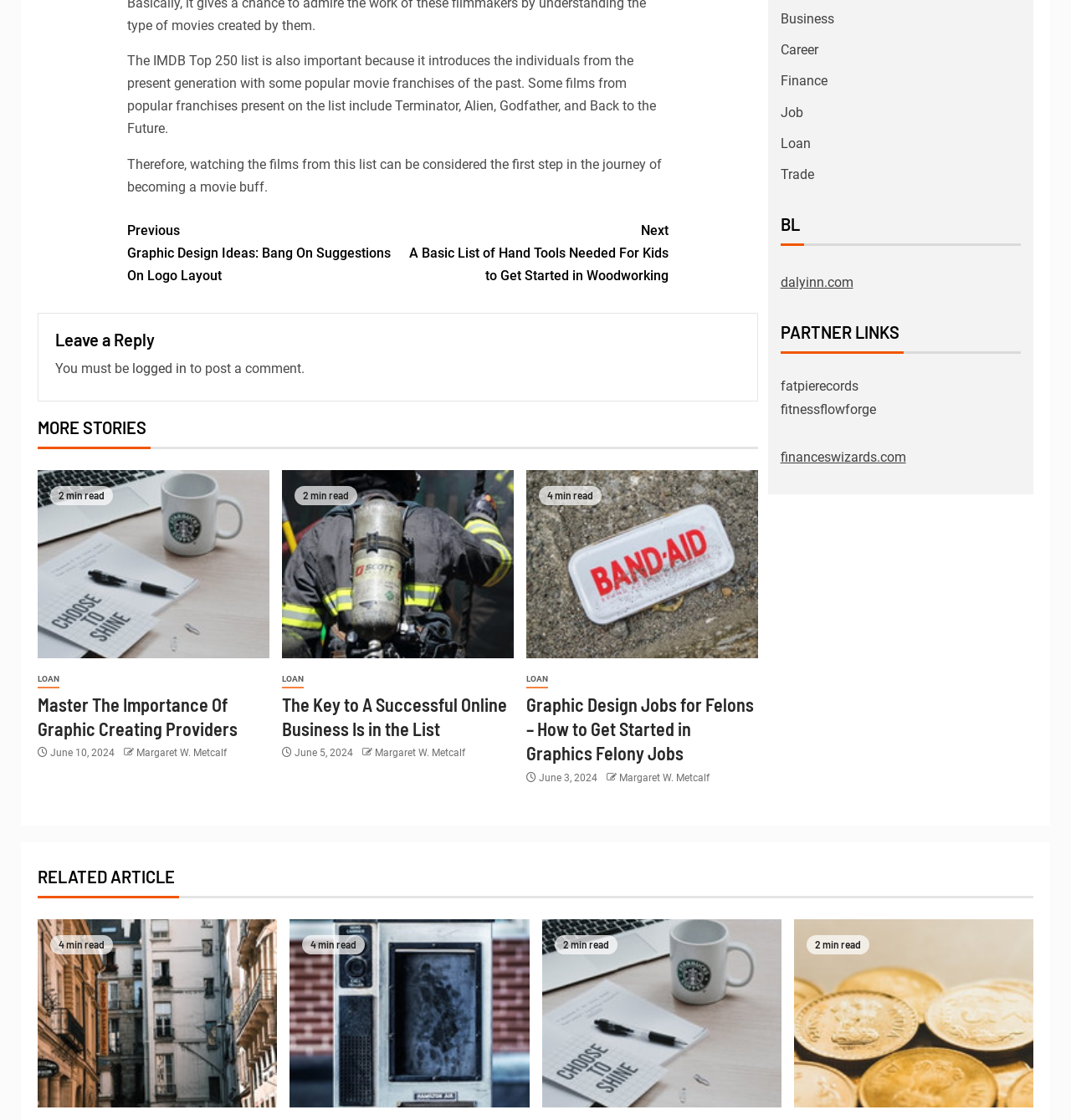Show the bounding box coordinates of the element that should be clicked to complete the task: "Click on 'Graphic Design Jobs for Felons – How to Get Started in Graphics Felony Jobs'".

[0.491, 0.619, 0.704, 0.682]